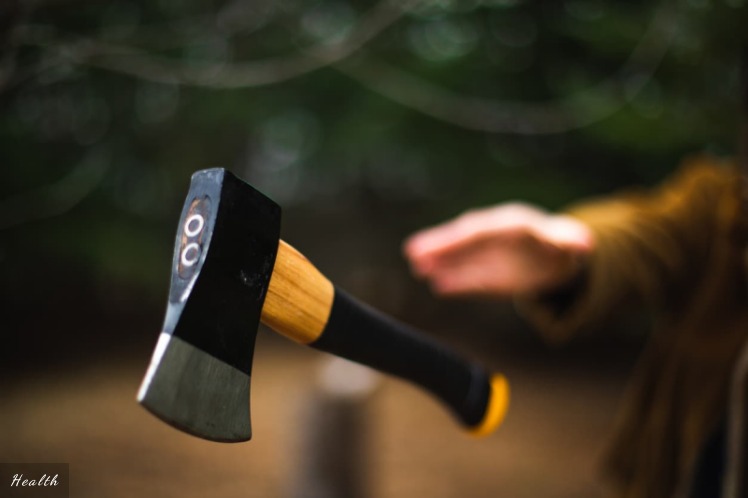Provide a thorough description of what you see in the image.

In this dynamic image, an axe is captured mid-throw, showcasing the precise technique involved in axe throwing. The backdrop features a blurred, natural setting of trees, hinting at an outdoor environment, ideal for this traditional sport. The axe's sharp edge gleams in the light, emphasizing its readiness for action, while the person's hand is poised, indicating the skill and focus required in the moment. This visual represents an article titled "5 Physical Health Benefits of Axe Throwing," which explores the various advantages of engaging in this exhilarating activity, promoting physical health, coordination, and enjoyment in a communal setting. The inclusion of the text "Health" at the bottom suggests the focus on well-being related to this unique sport.